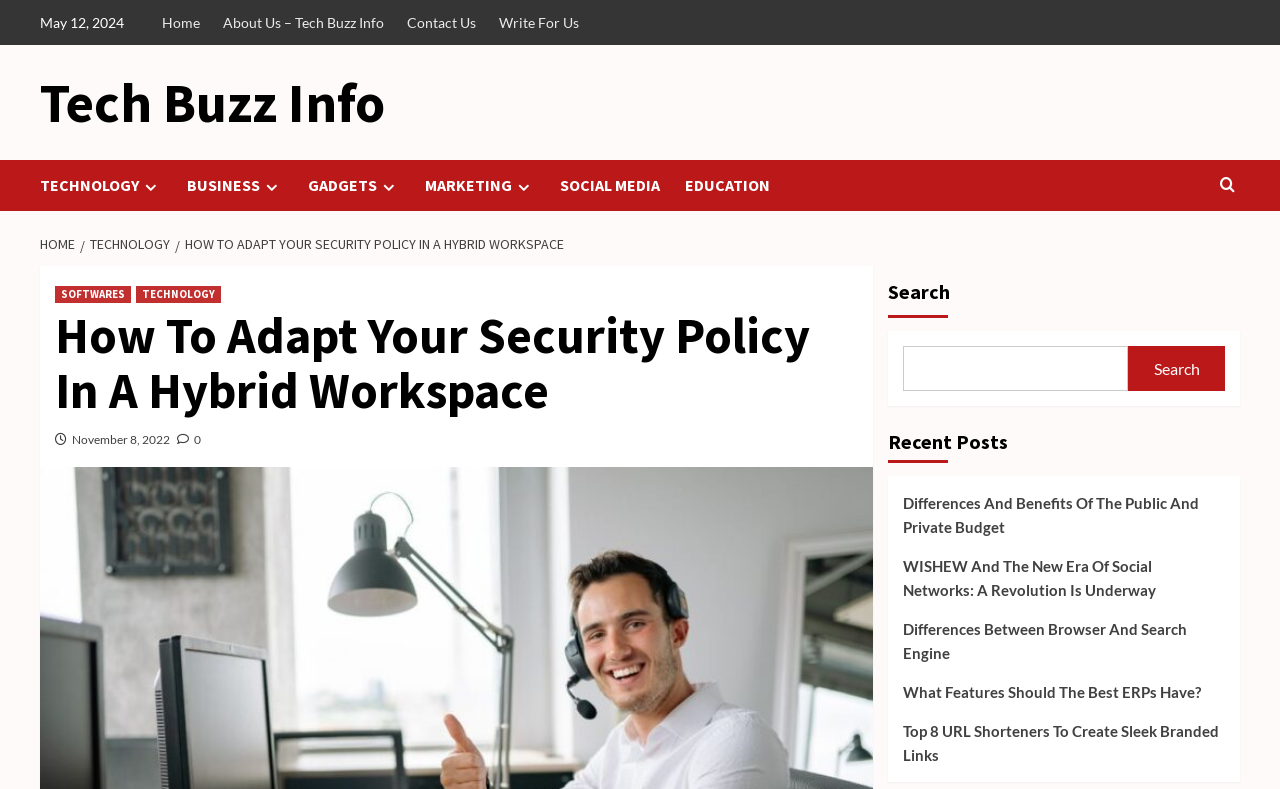How many categories are in the navigation menu?
Based on the image, please offer an in-depth response to the question.

I counted the number of links in the navigation menu, which are TECHNOLOGY, BUSINESS, GADGETS, MARKETING, and SOCIAL MEDIA, and found that there are 5 categories.